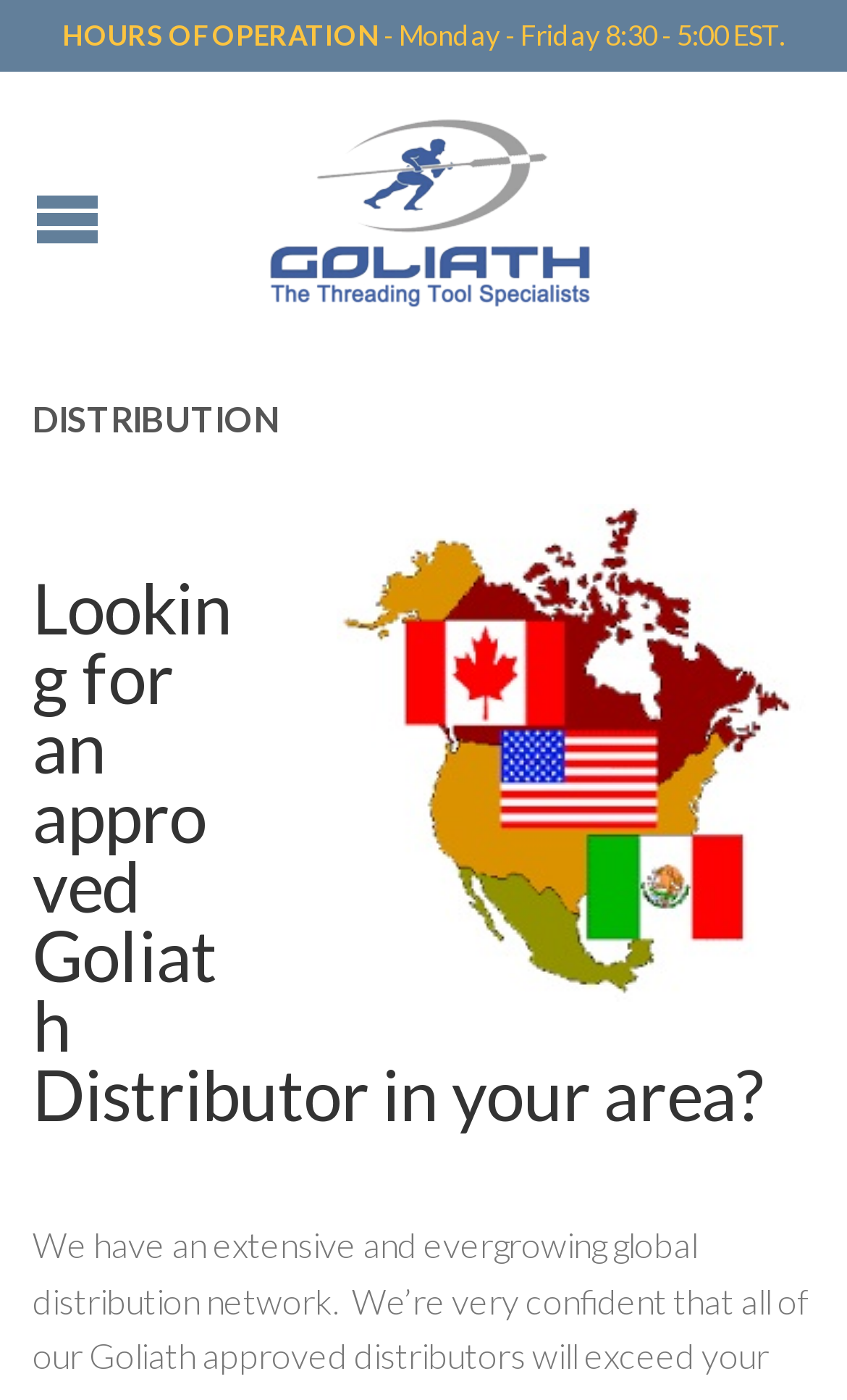Give a detailed account of the webpage.

The webpage is about Goliath Tooling Canada's distribution services. At the top, there is a section displaying the hours of operation, which is open from Monday to Friday, 8:30 to 5:00 EST. Below this section, there is a table layout that spans the entire width of the page. 

On the left side of the table, there are two links. The first link is an icon, and the second link is the company name, "Goliath Tooling Canada", which is accompanied by an image of the company's logo. 

To the right of the company name, there is a heading that reads "DISTRIBUTION". Below this heading, there is a large image that takes up most of the right side of the table, which appears to be a map or a graphic related to North America, indicated by the "ns-america" image. 

At the bottom of the page, there is a paragraph of text that asks users if they are looking for an approved Goliath distributor in their area.